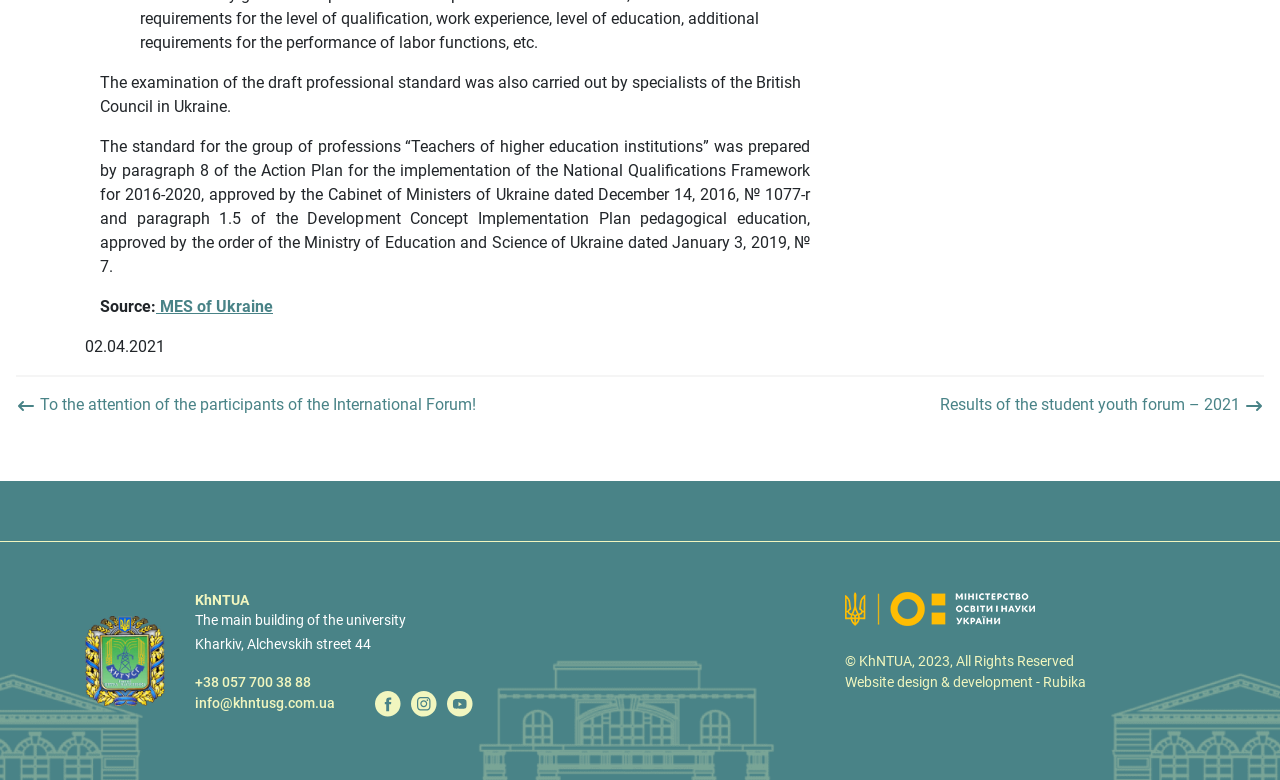Please determine the bounding box coordinates for the element that should be clicked to follow these instructions: "Visit the post about the International Forum".

[0.012, 0.507, 0.372, 0.531]